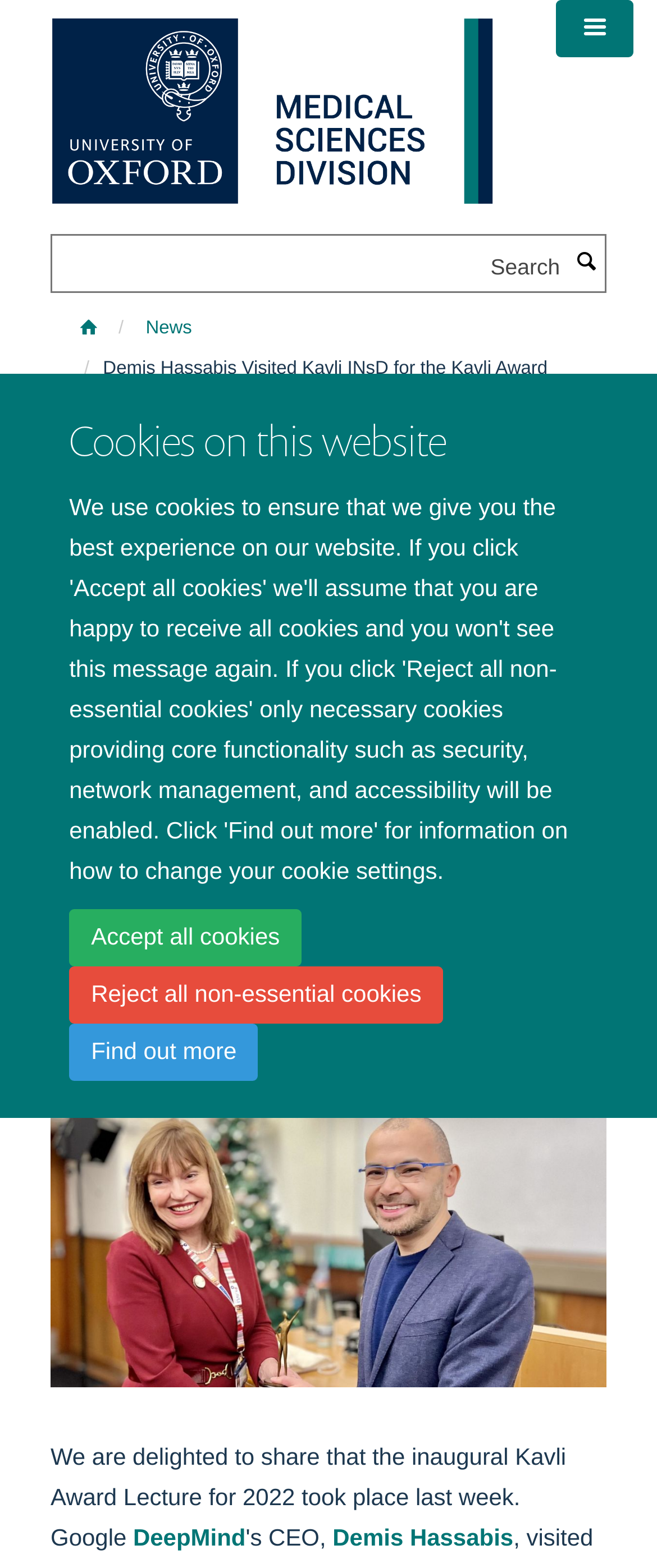Find the bounding box coordinates of the clickable area that will achieve the following instruction: "Learn more about DeepMind".

[0.203, 0.972, 0.374, 0.989]